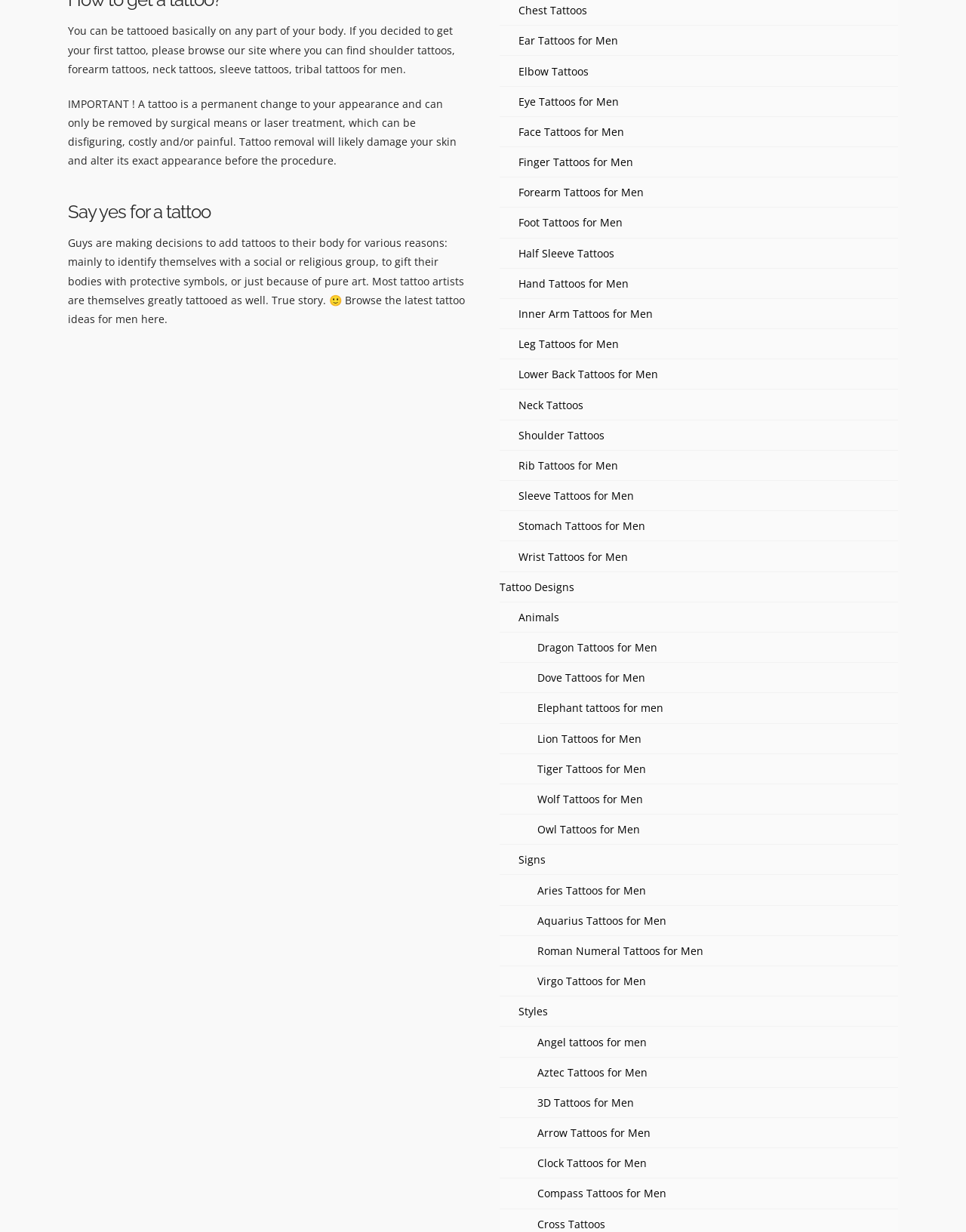What is the tone of the webpage towards tattoos?
Please provide a detailed and thorough answer to the question.

The webpage has a positive and encouraging tone towards tattoos, with phrases like 'Say yes for a tattoo' and 'Browse the latest tattoo ideas for men here', suggesting that it is promoting and celebrating tattoos as a form of self-expression.